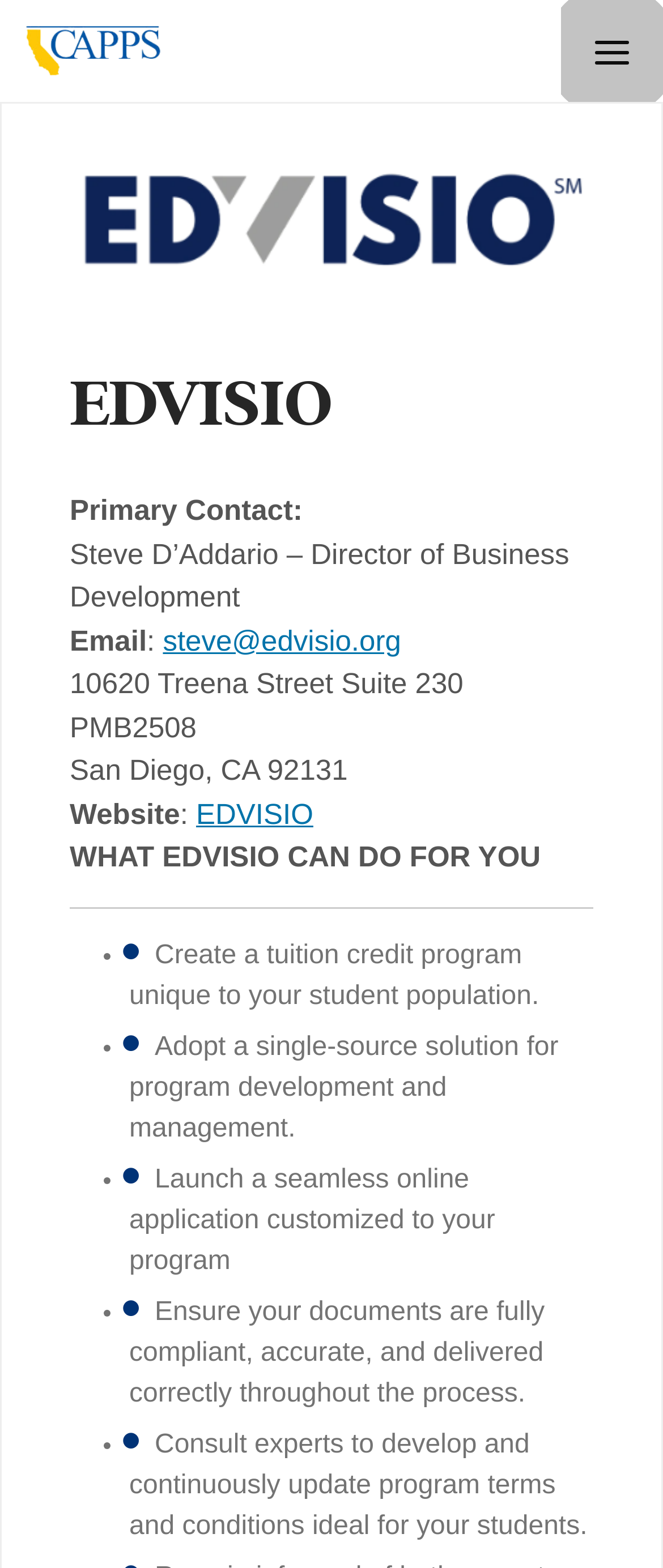What is the purpose of EDVISIO?
Look at the image and provide a short answer using one word or a phrase.

To provide services for tuition credit programs